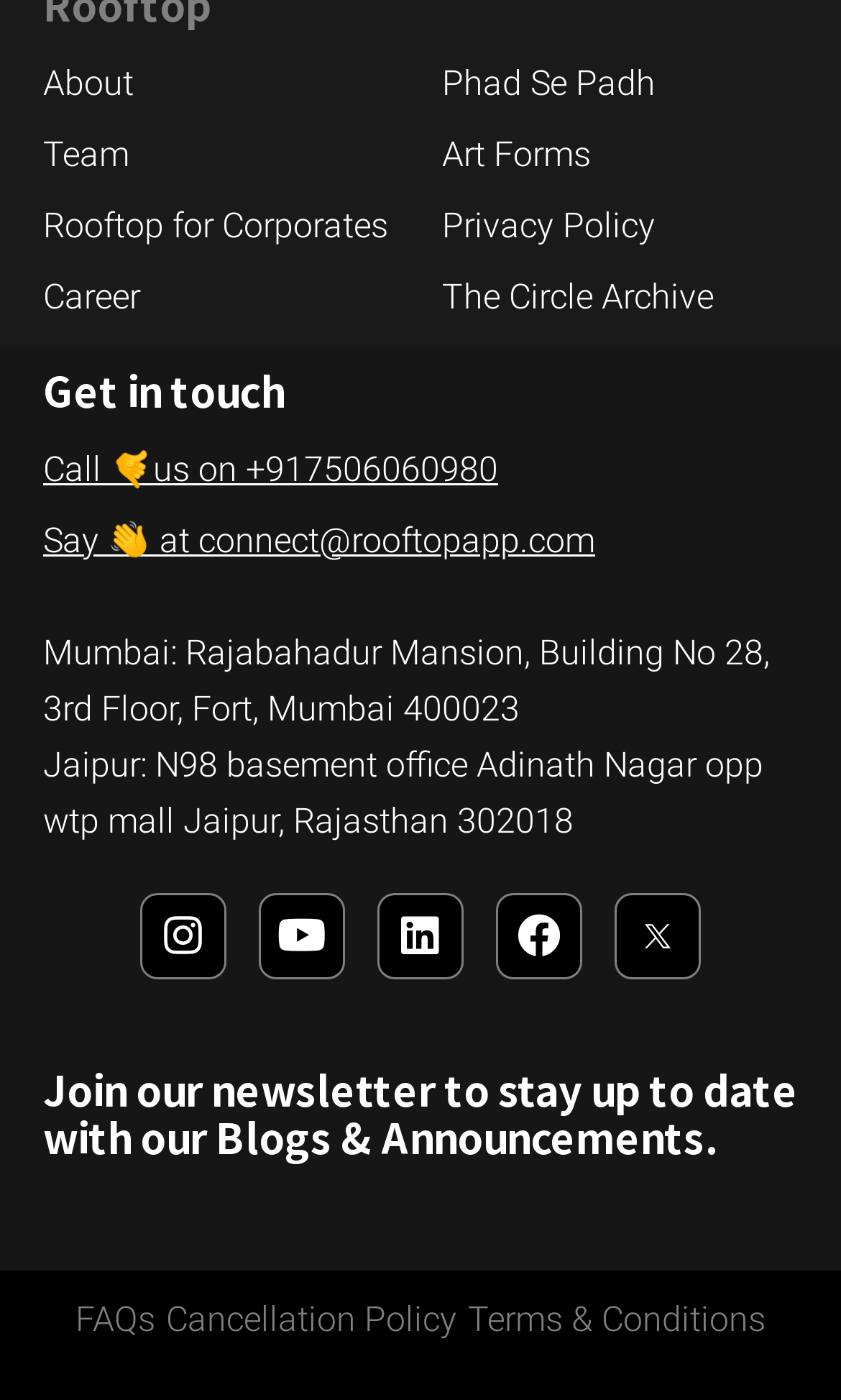Could you specify the bounding box coordinates for the clickable section to complete the following instruction: "Follow us on Instagram"?

[0.167, 0.638, 0.269, 0.7]